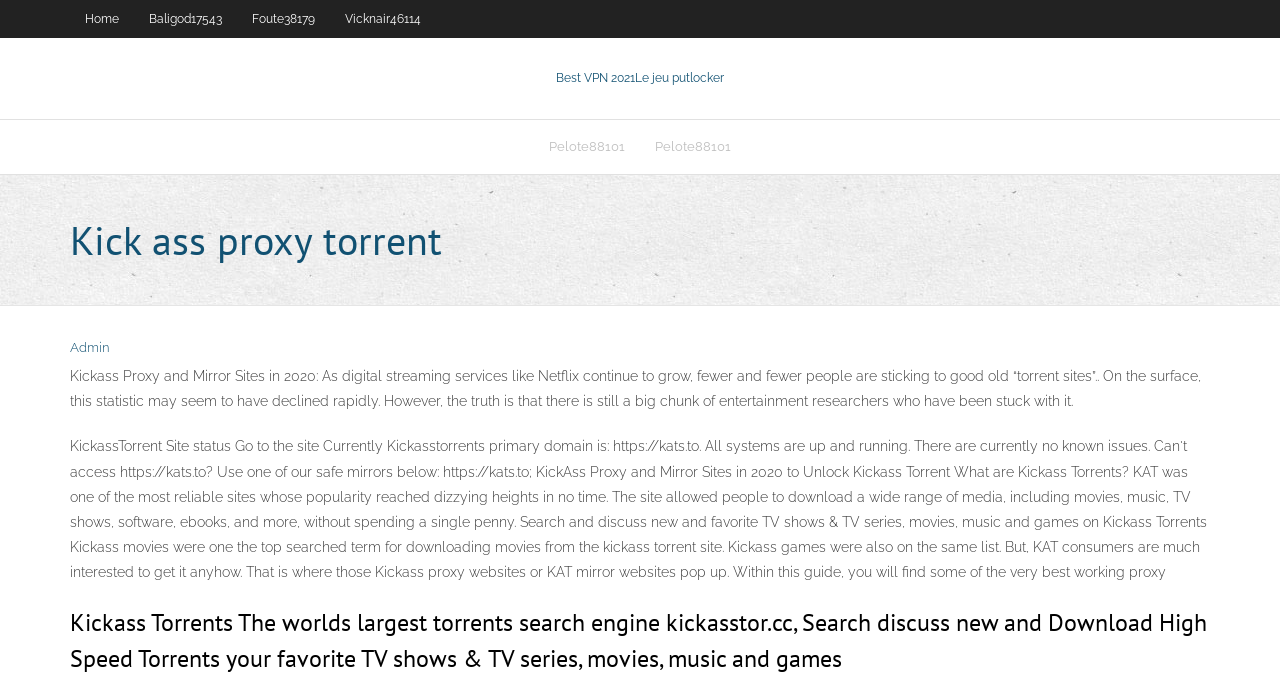Locate the UI element described by Best VPN 2021Le jeu putlocker and provide its bounding box coordinates. Use the format (top-left x, top-left y, bottom-right x, bottom-right y) with all values as floating point numbers between 0 and 1.

[0.434, 0.101, 0.566, 0.121]